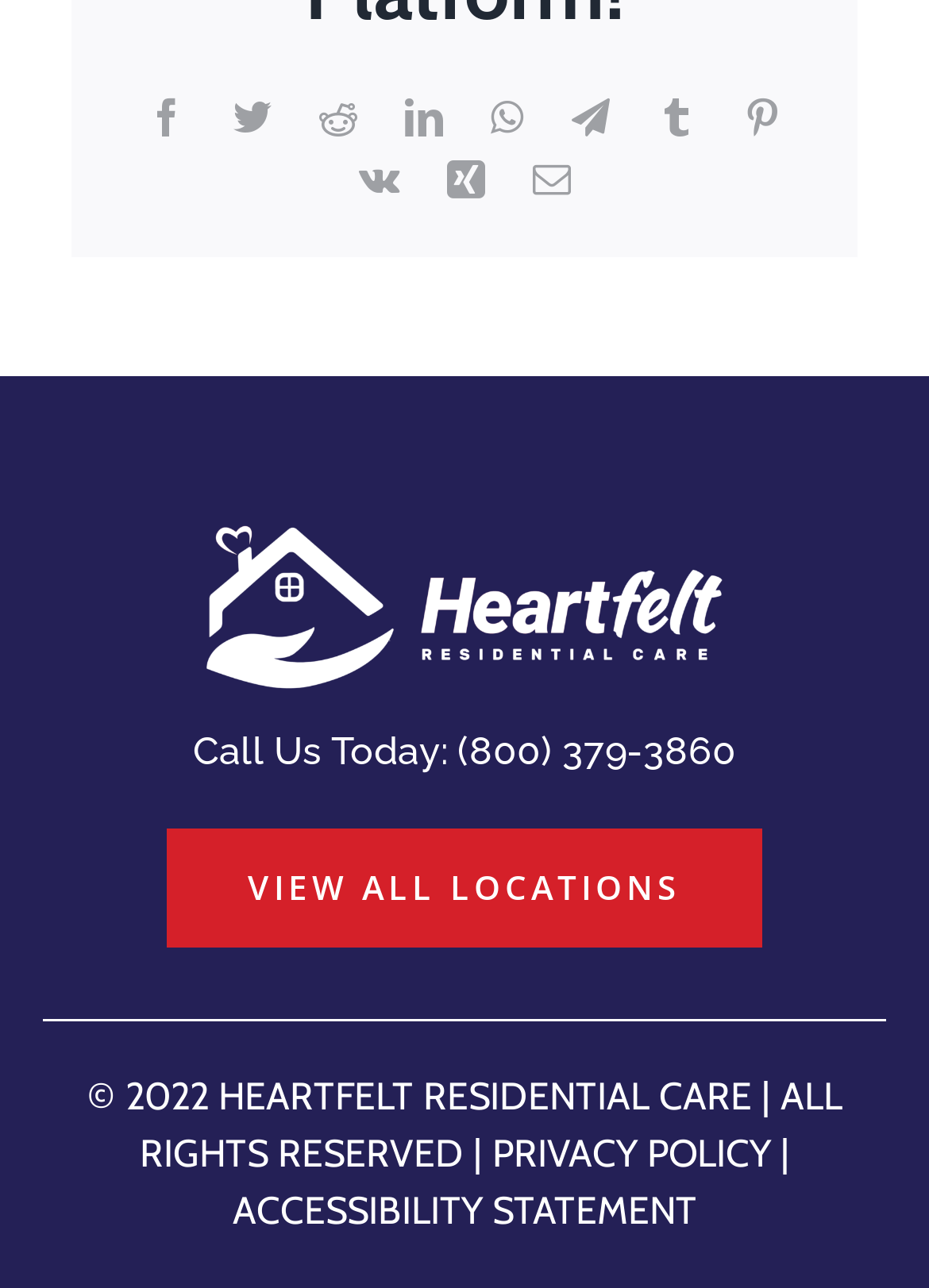Please provide the bounding box coordinates for the element that needs to be clicked to perform the instruction: "View accessibility statement". The coordinates must consist of four float numbers between 0 and 1, formatted as [left, top, right, bottom].

[0.25, 0.922, 0.75, 0.958]